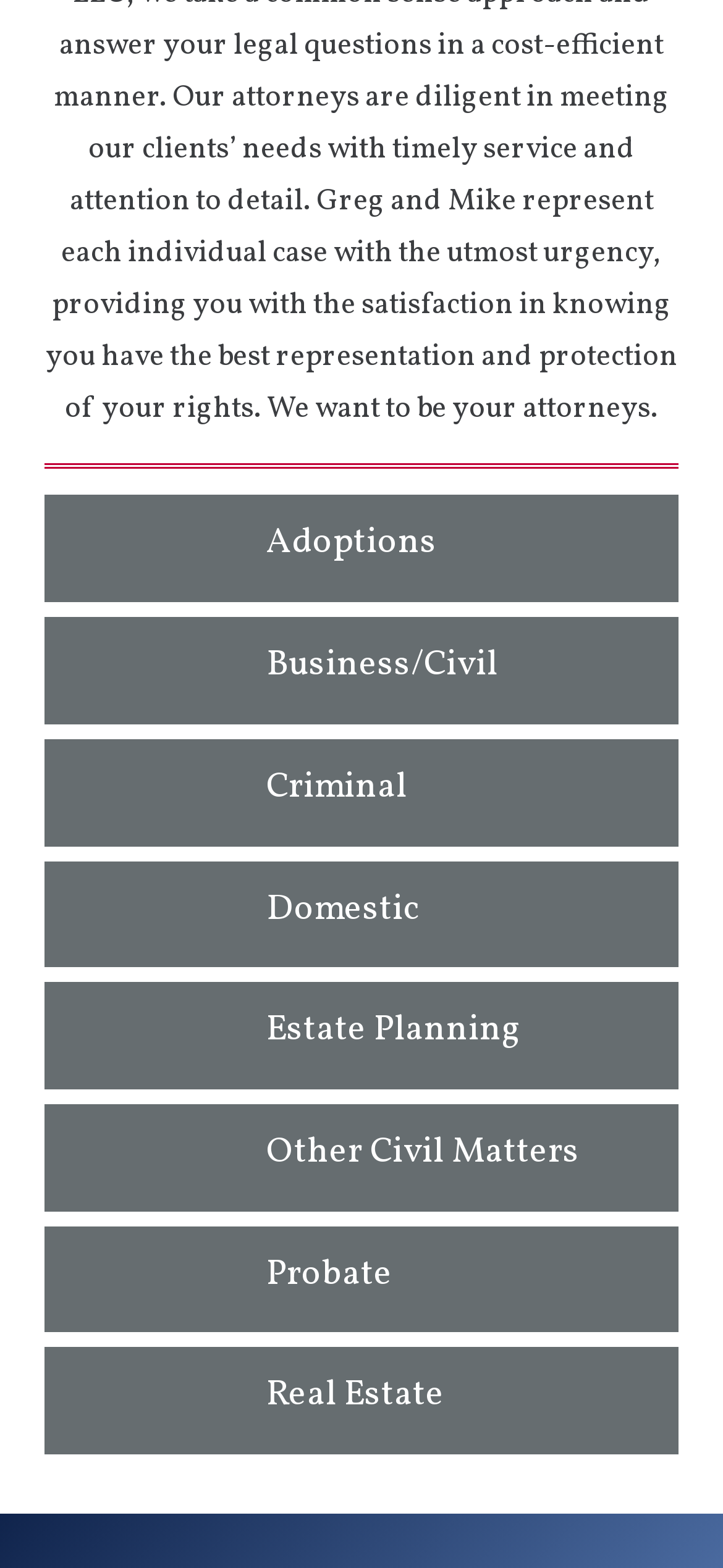Please identify the coordinates of the bounding box that should be clicked to fulfill this instruction: "Go to Real Estate".

[0.062, 0.859, 0.938, 0.928]